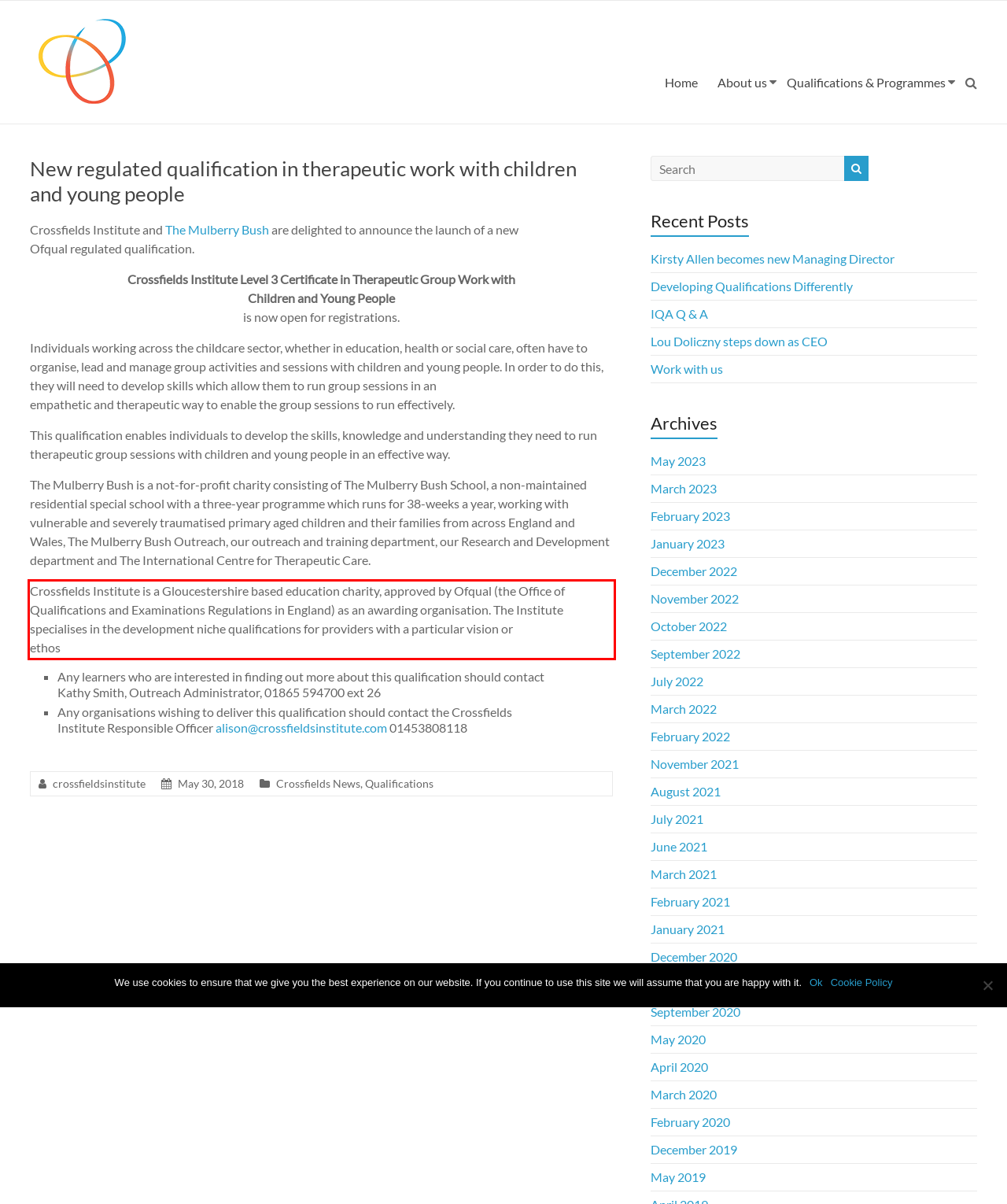You are provided with a screenshot of a webpage that includes a UI element enclosed in a red rectangle. Extract the text content inside this red rectangle.

Crossfields Institute is a Gloucestershire based education charity, approved by Ofqual (the Office of Qualifications and Examinations Regulations in England) as an awarding organisation. The Institute specialises in the development niche qualifications for providers with a particular vision or ethos